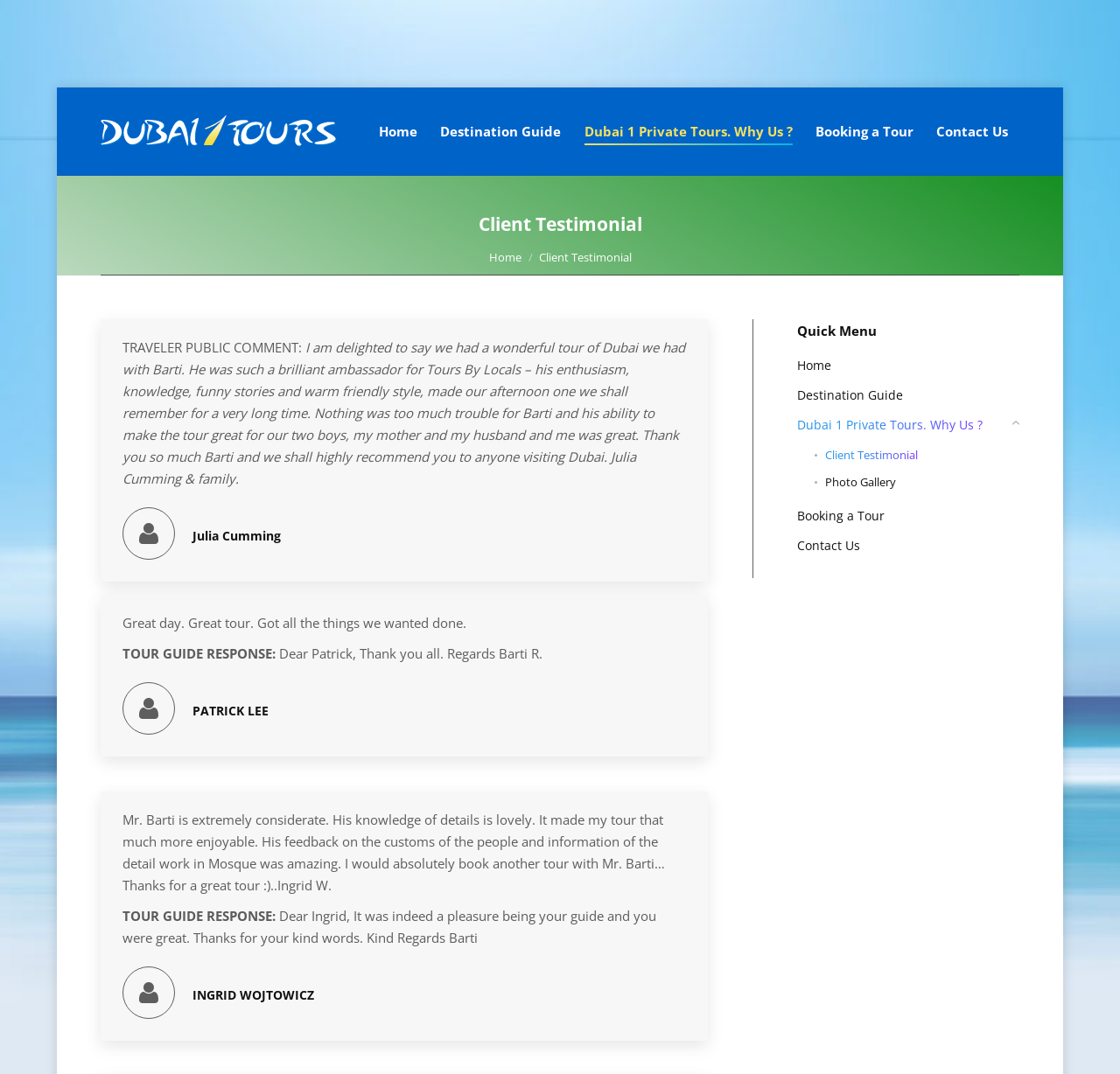Please specify the bounding box coordinates of the clickable region to carry out the following instruction: "Read the client testimonial". The coordinates should be four float numbers between 0 and 1, in the format [left, top, right, bottom].

[0.109, 0.315, 0.612, 0.454]